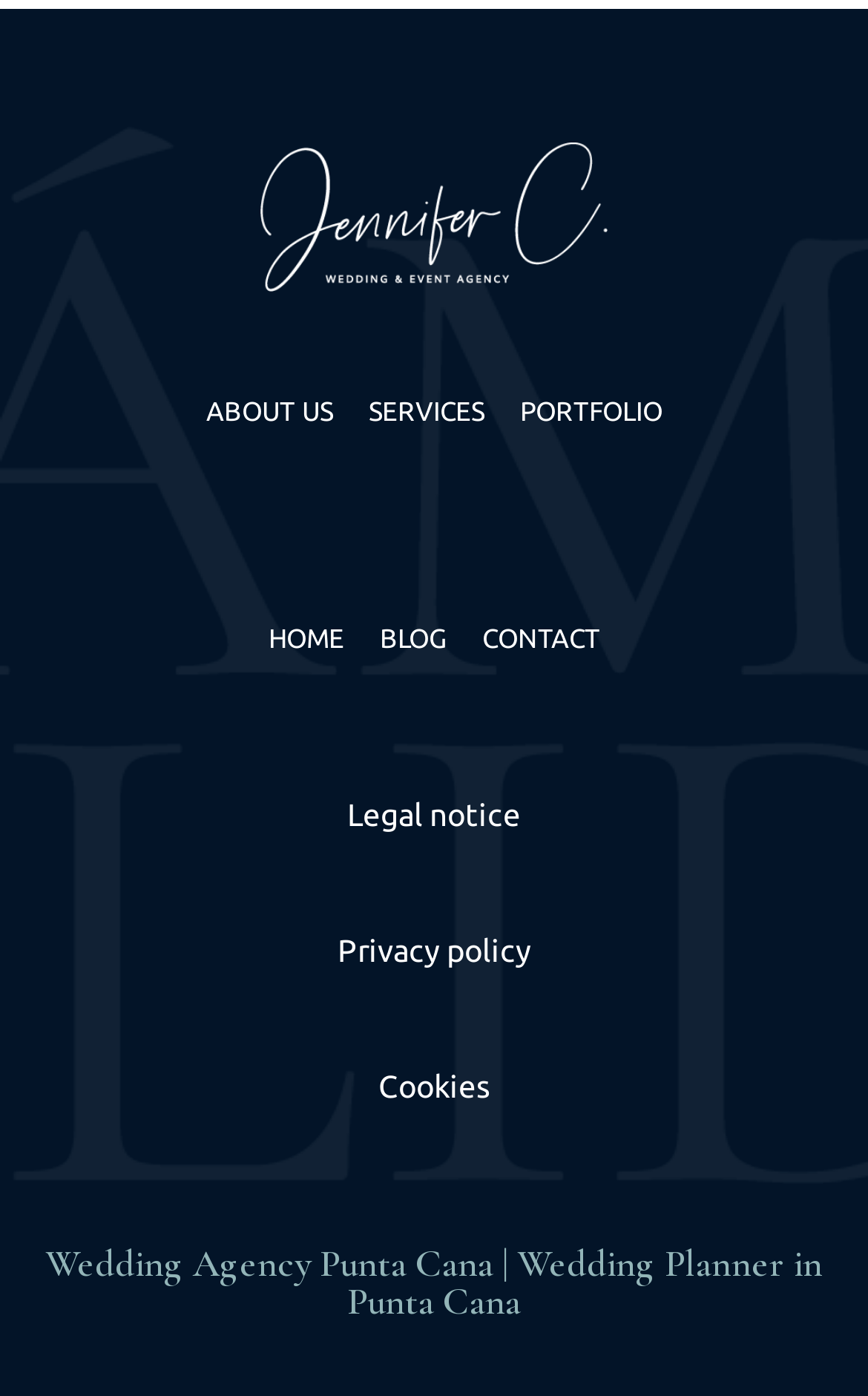How many links are there in the footer section?
Using the visual information, reply with a single word or short phrase.

3